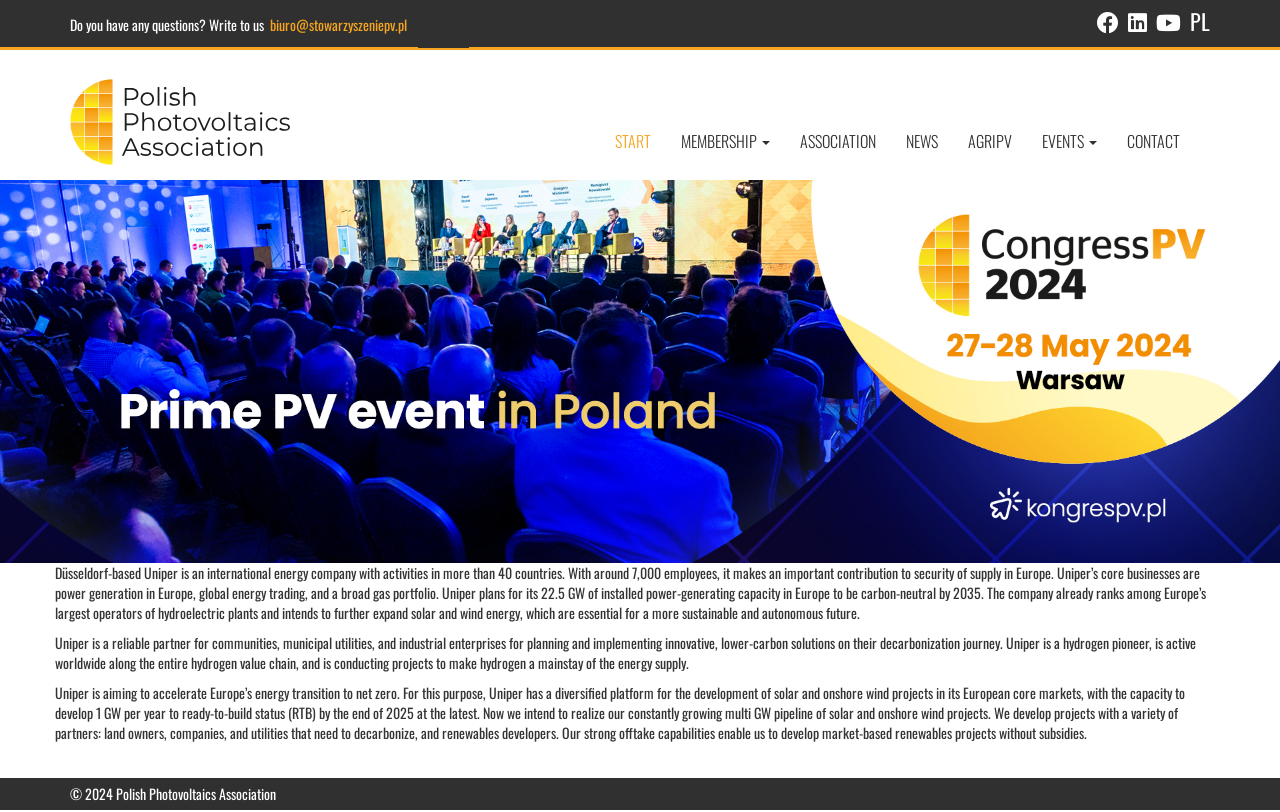What is the capacity of Uniper's platform for developing solar and onshore wind projects? Refer to the image and provide a one-word or short phrase answer.

1 GW per year